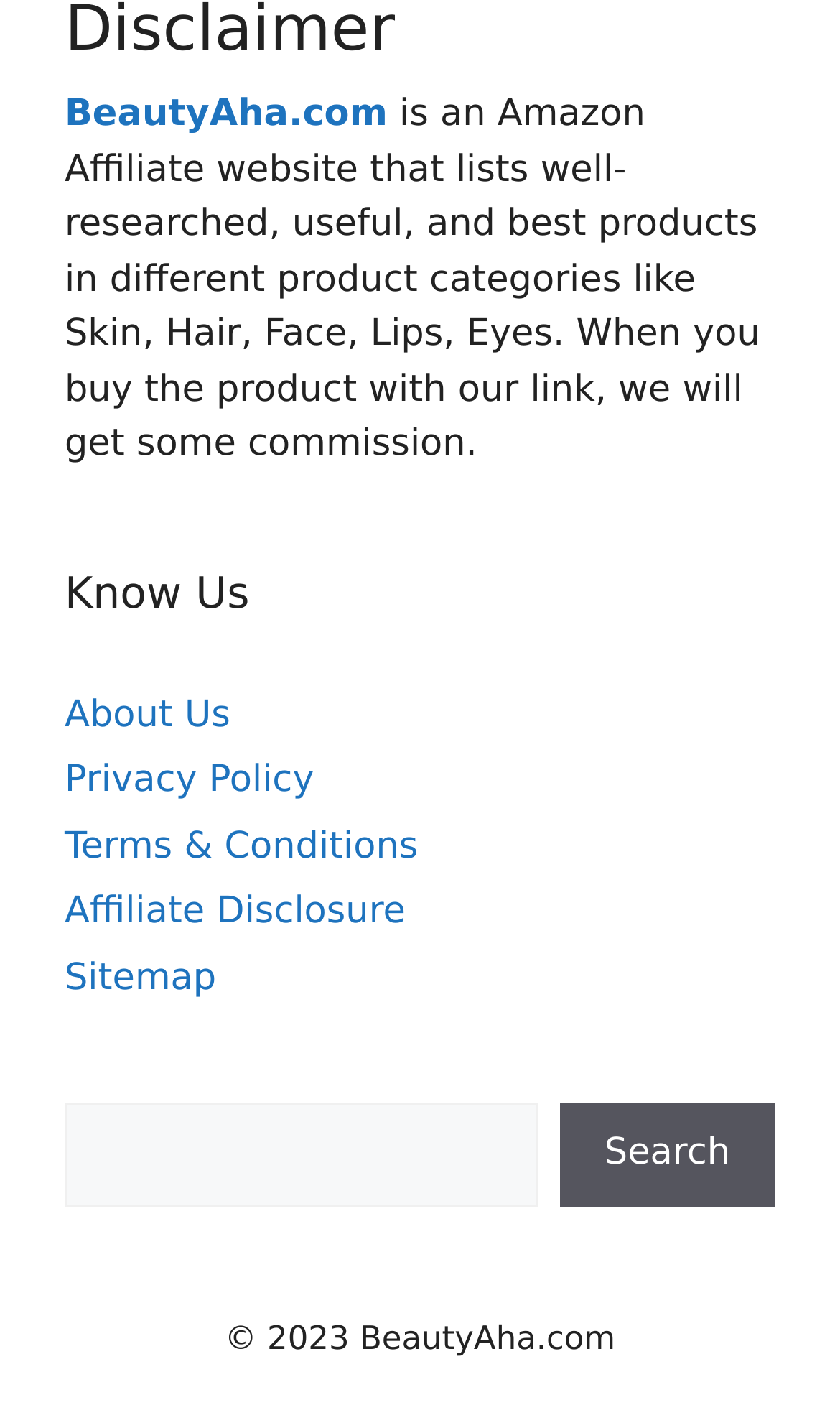Determine the bounding box coordinates (top-left x, top-left y, bottom-right x, bottom-right y) of the UI element described in the following text: parent_node: Search name="s"

[0.077, 0.786, 0.64, 0.858]